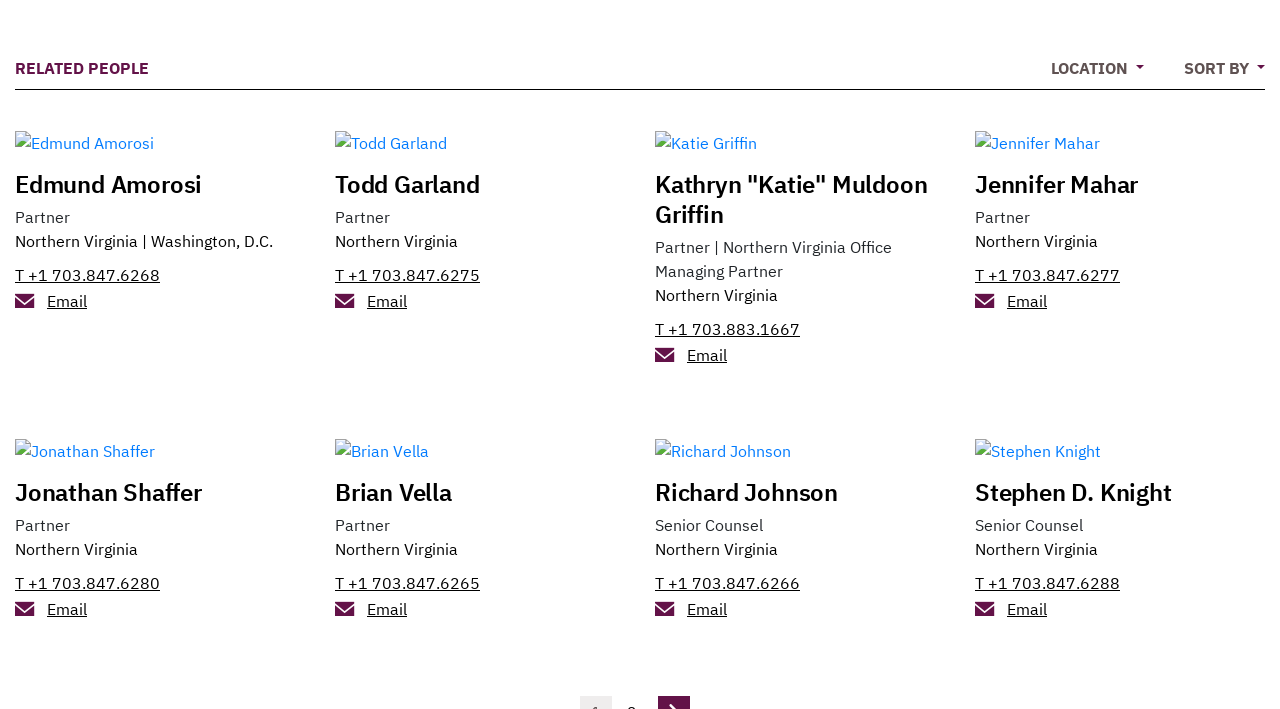Please provide a brief answer to the question using only one word or phrase: 
What is the profession of Edmund Amorosi?

Partner